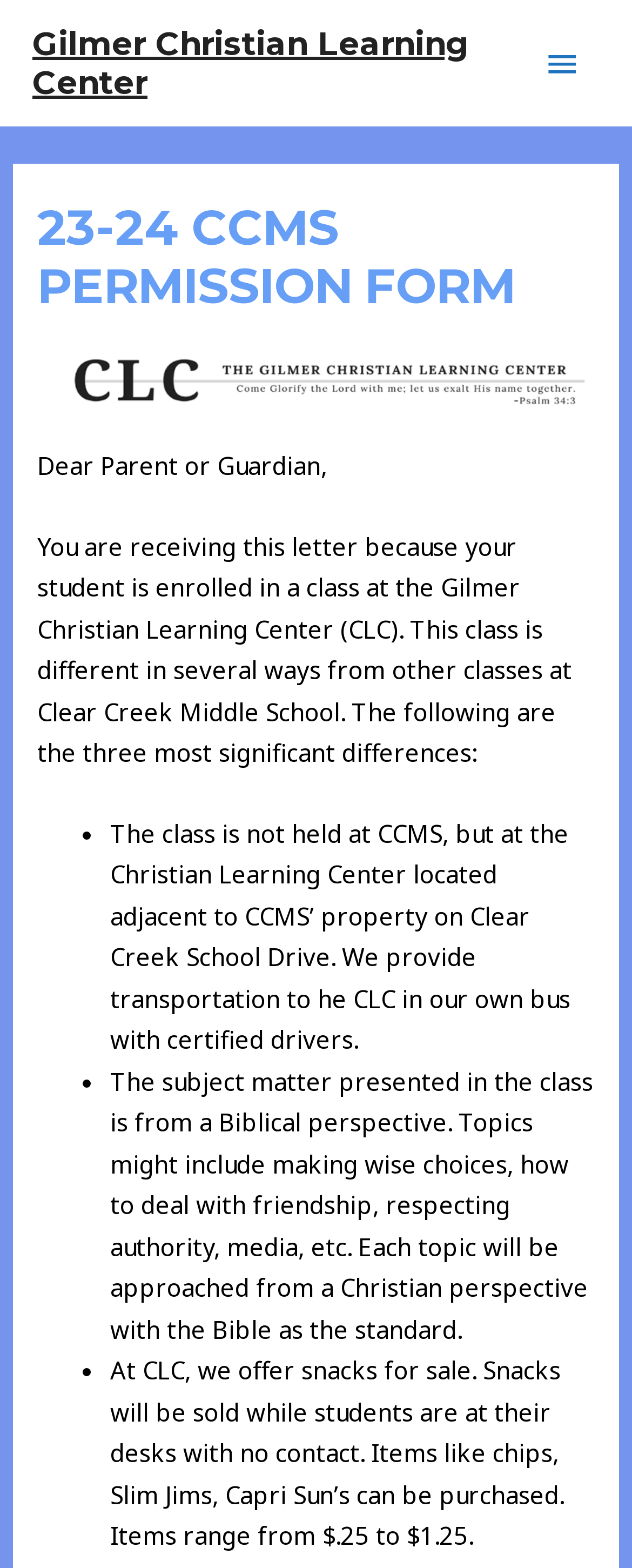Describe all visible elements and their arrangement on the webpage.

The webpage is about the 23-24 CCMS Permission Form for the Gilmer Christian Learning Center. At the top left, there is a link to the Gilmer Christian Learning Center. On the top right, there is a main menu button with an icon. 

Below the main menu button, there is a header section with a heading that reads "23-24 CCMS PERMISSION FORM" in a prominent font. 

Under the header, there is a letter addressed to "Dear Parent or Guardian" explaining that the student is enrolled in a class at the Gilmer Christian Learning Center, which is different from other classes at Clear Creek Middle School in three significant ways. 

These differences are listed in bullet points below the letter. The first point explains that the class is not held at CCMS but at the Christian Learning Center, and transportation is provided. The second point states that the subject matter is presented from a Biblical perspective, covering topics such as making wise choices and respecting authority. The third point mentions that snacks are sold at CLC, with items ranging from $0.25 to $1.25.